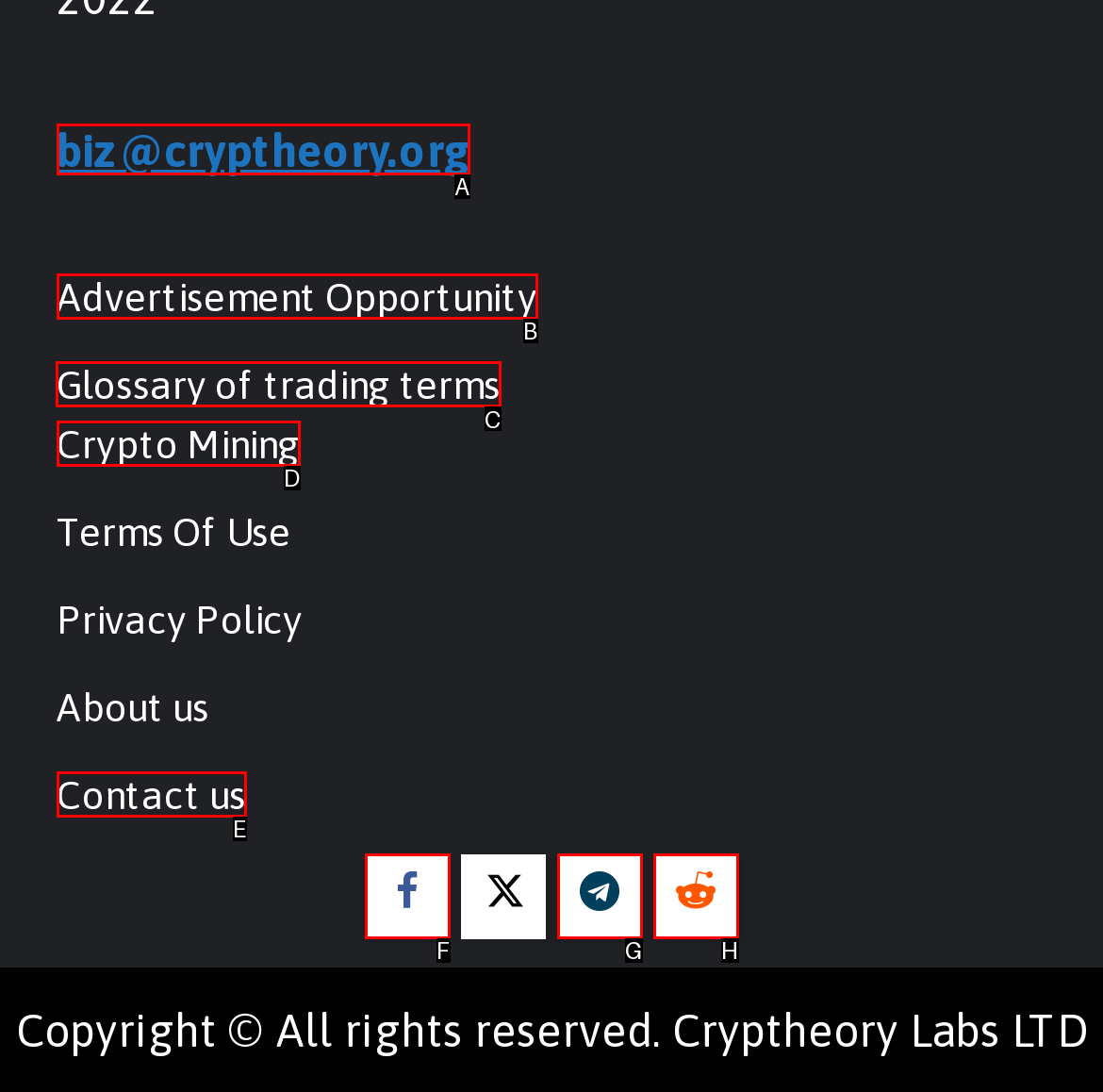For the instruction: View terms of use, which HTML element should be clicked?
Respond with the letter of the appropriate option from the choices given.

None